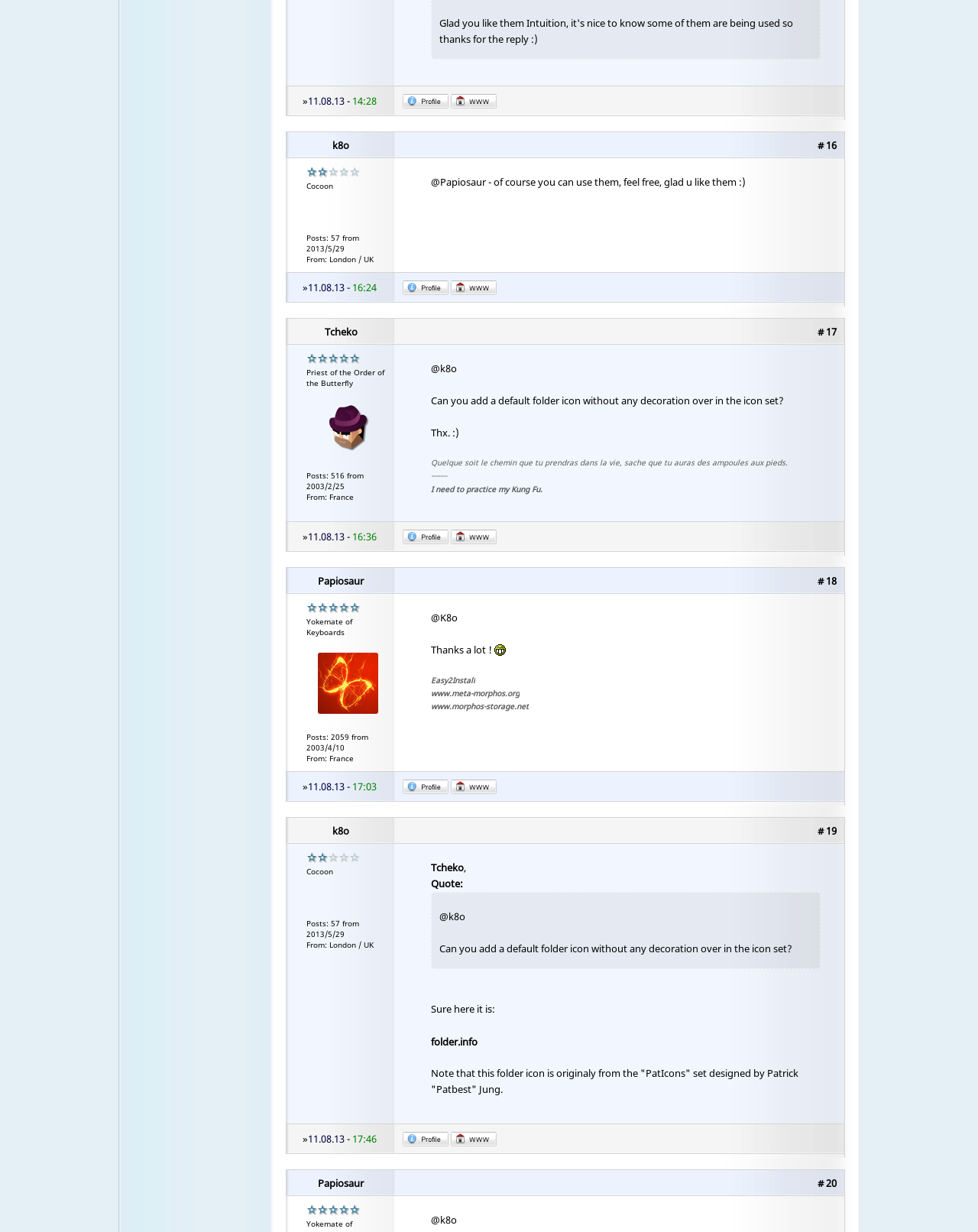Locate the bounding box coordinates of the area you need to click to fulfill this instruction: 'Visit website'. The coordinates must be in the form of four float numbers ranging from 0 to 1: [left, top, right, bottom].

[0.461, 0.079, 0.508, 0.091]